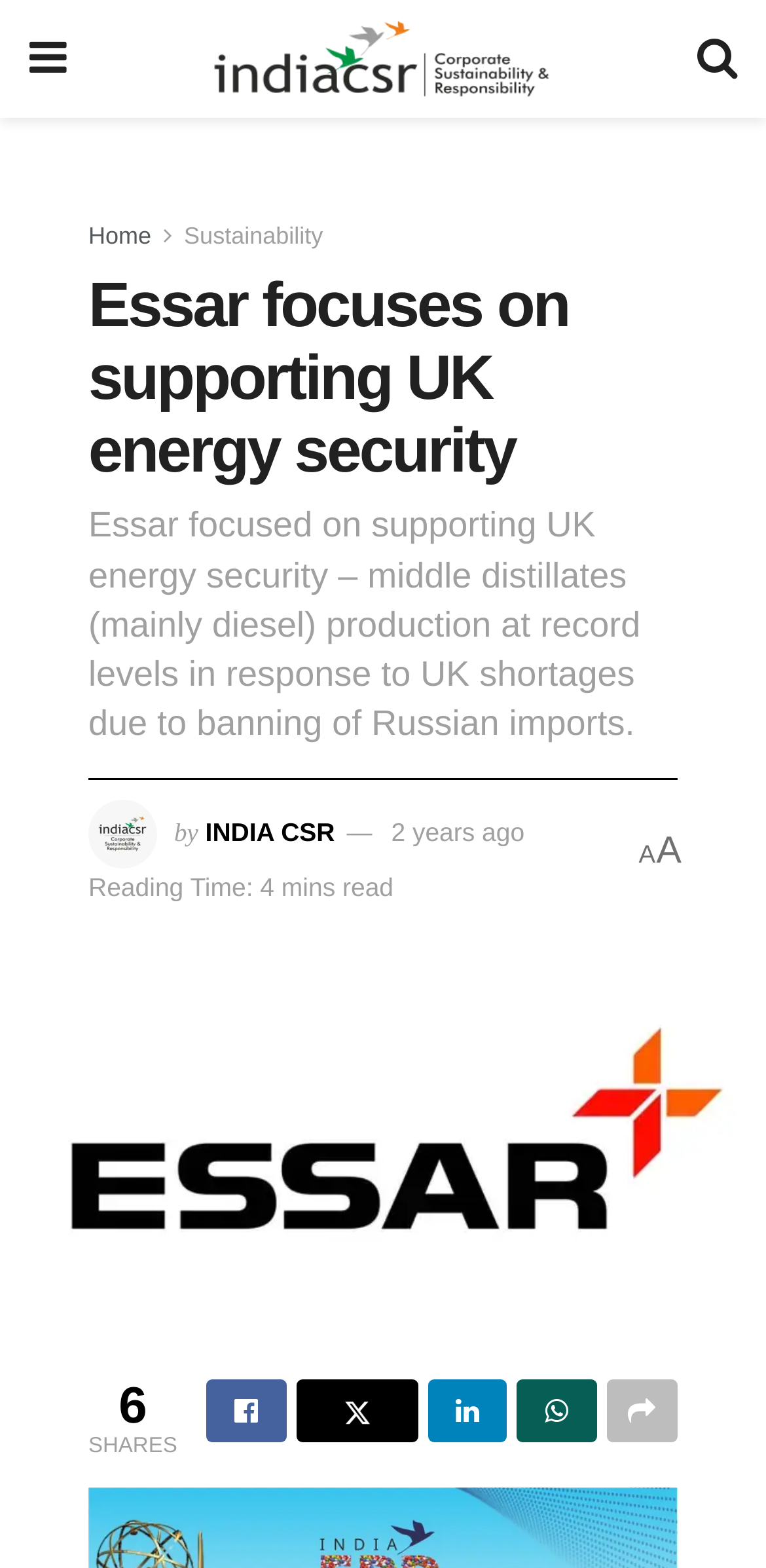What is the name of the company focused on supporting UK energy security?
Using the image as a reference, answer the question in detail.

The answer can be found in the heading element 'Essar focuses on supporting UK energy security' which is located at the top of the webpage, indicating that the company 'Essar' is the one focused on supporting UK energy security.